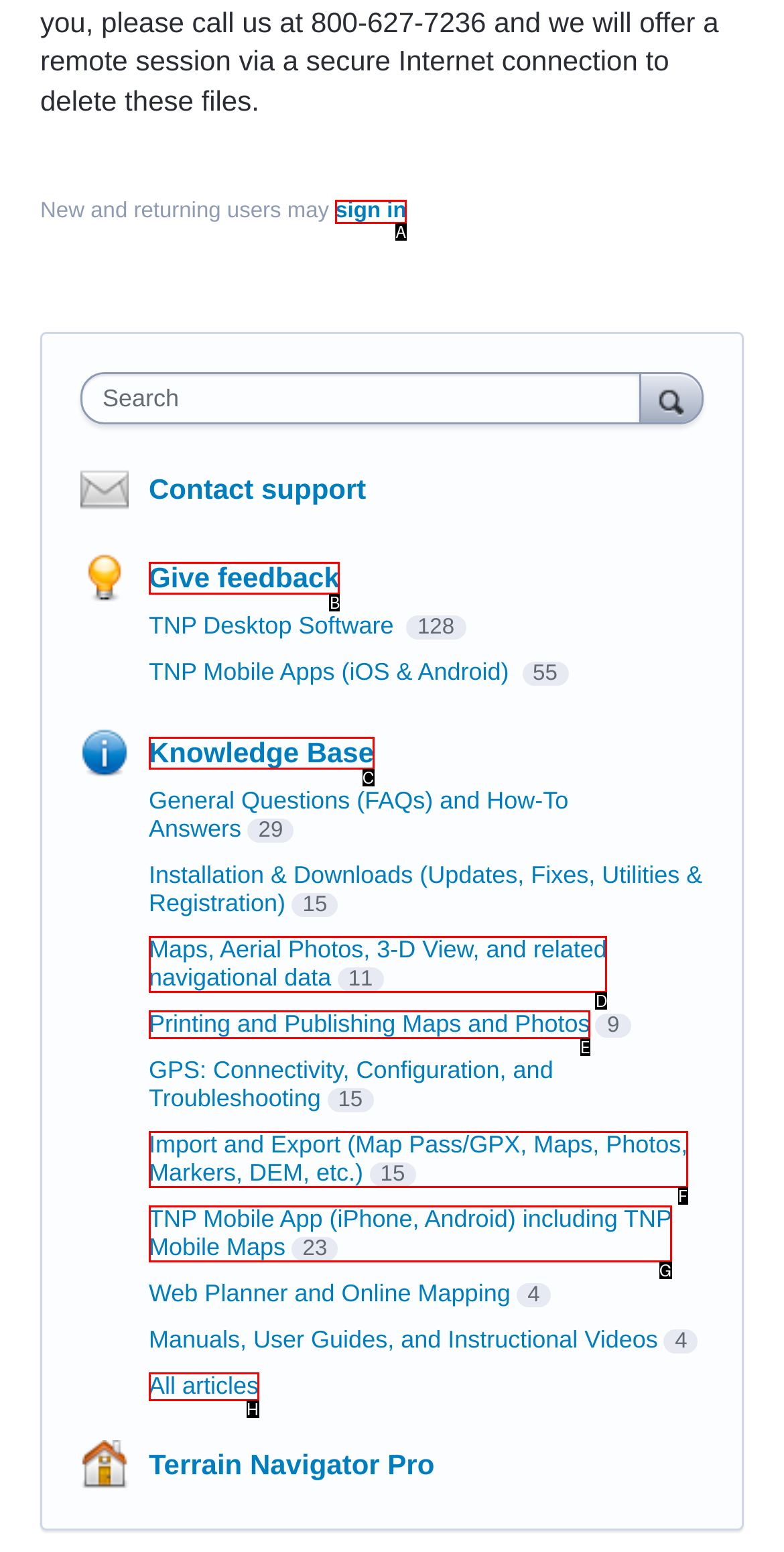Determine which option you need to click to execute the following task: sign in. Provide your answer as a single letter.

A